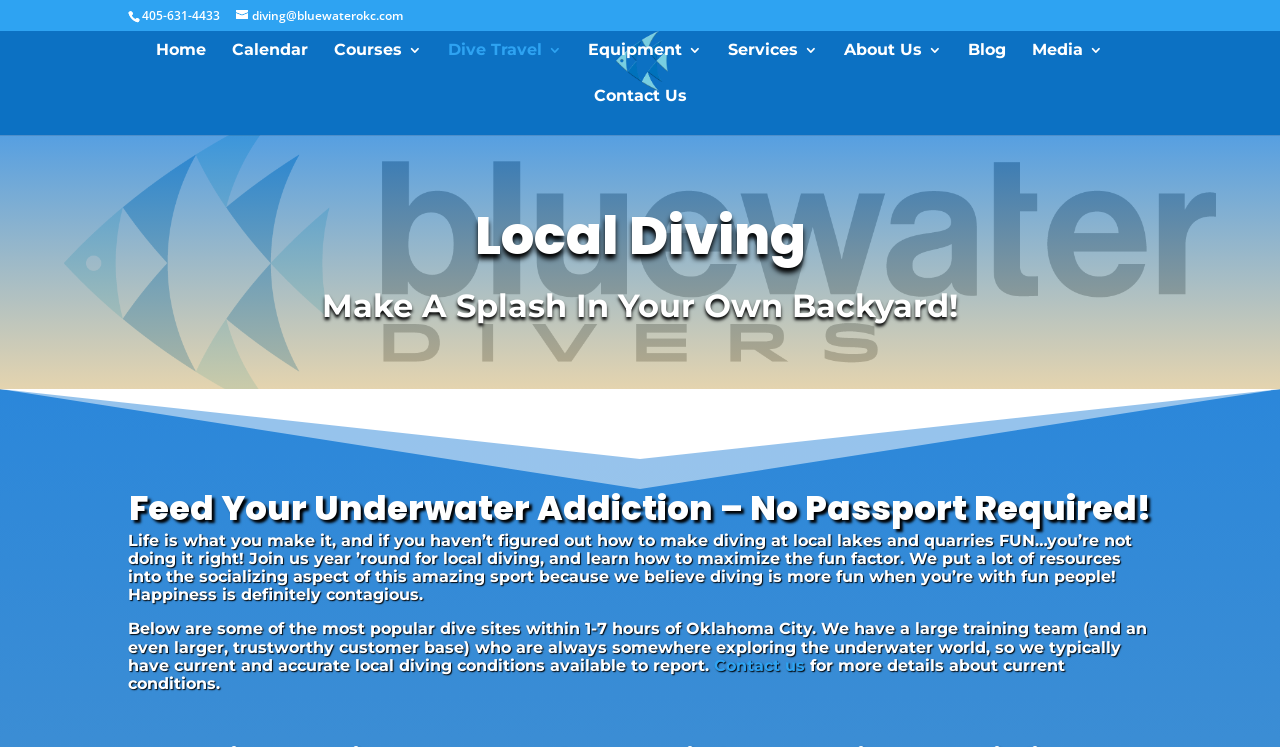Describe all the key features of the webpage in detail.

This webpage is about Bluewater Divers, a local diving community in Oklahoma. At the top left, there is a phone number "405-631-4433" and an email address "diving@bluewaterokc.com" next to it. On the top center, there is a logo of Bluewater Divers, which is an image with the text "Bluewater Divers" on it. 

Below the logo, there are several navigation links, including "Home", "Calendar", "Courses", "Dive Travel", "Equipment 3", "Services", "About Us", "Blog", "Media", and "Contact Us". These links are arranged horizontally across the top of the page.

The main content of the page is divided into two sections. On the left, there is a large block of text that describes the local diving community. The text is divided into several paragraphs, with headings "Local Diving", "Make A Splash In Your Own Backyard!", and "Feed Your Underwater Addiction – No Passport Required!". The text explains the importance of socializing in the diving community and how Bluewater Divers organizes events and activities to make diving more fun.

On the right, there is a section that lists popular dive sites within 1-7 hours of Oklahoma City. The text explains that the community has a large training team and a trustworthy customer base that provides current and accurate local diving conditions. There is also a link to "Contact us" for more details about current conditions.

Overall, the webpage is focused on promoting local diving in Oklahoma and showcasing the community's activities and resources.